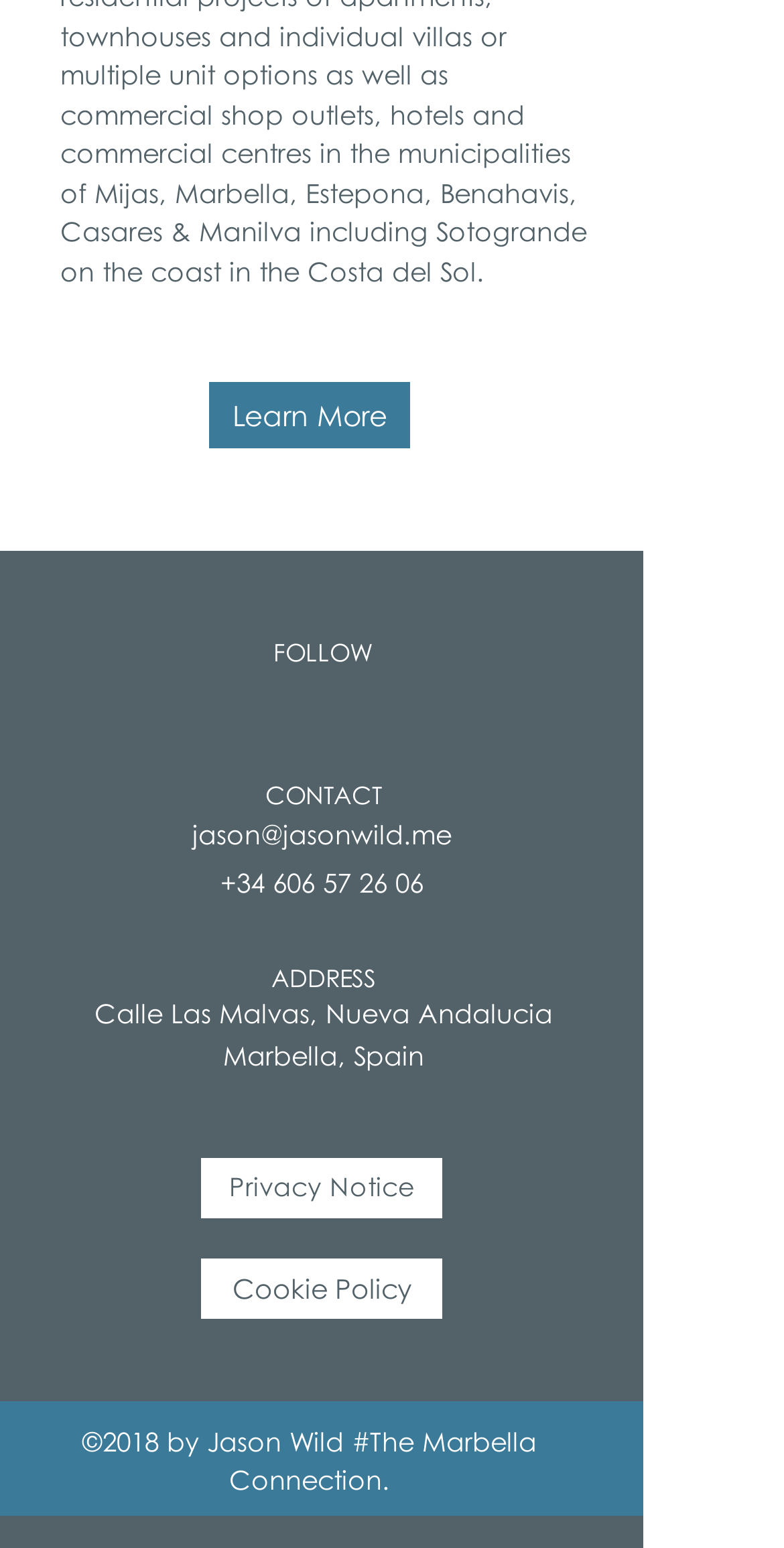Identify the bounding box coordinates for the UI element that matches this description: "+34 606 57 26 06".

[0.281, 0.56, 0.54, 0.581]